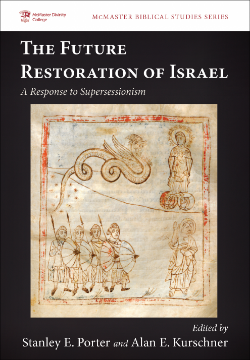Who are the editors of the book?
Look at the image and respond with a single word or a short phrase.

Stanley E. Porter and Alan E. Kurschner